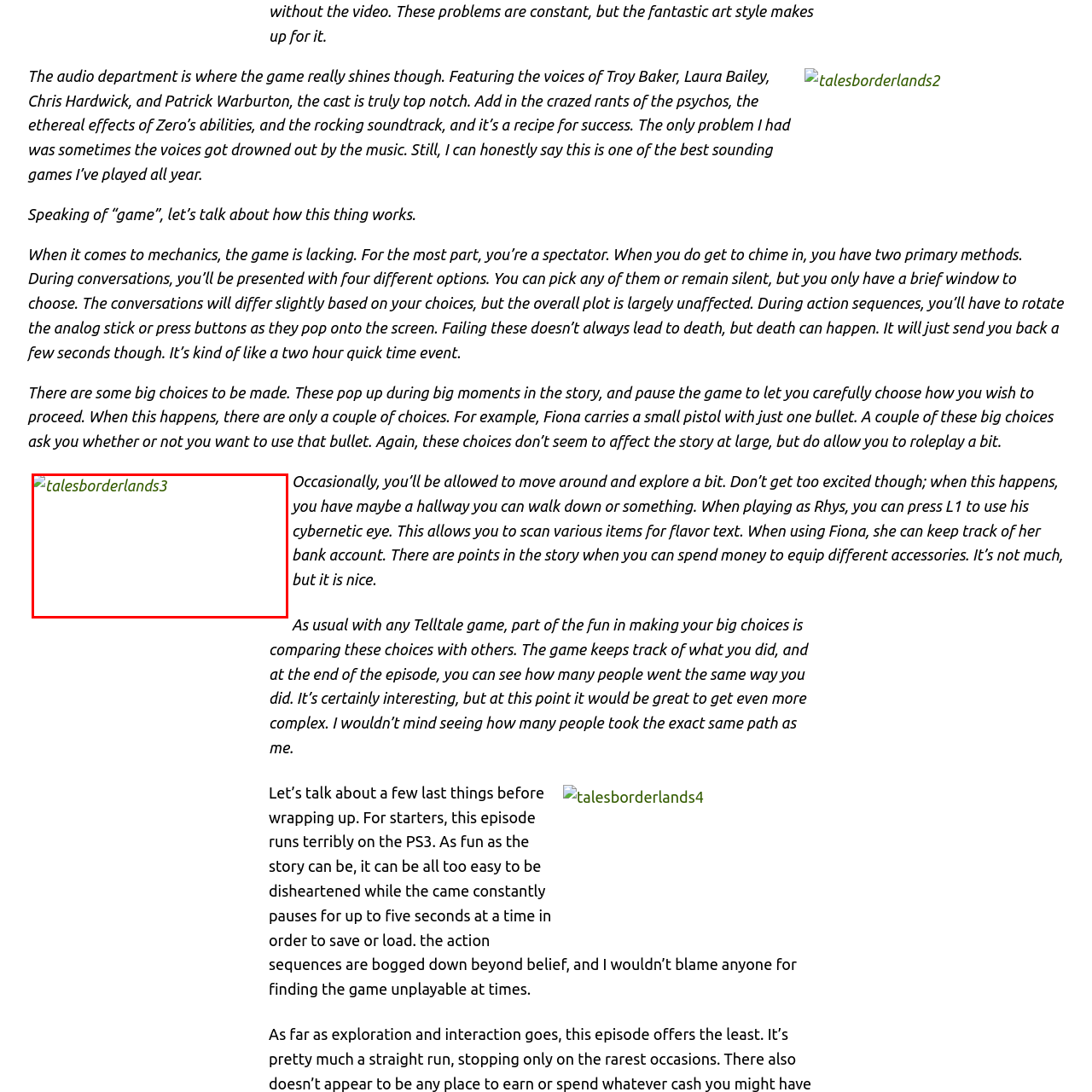Describe fully the image that is contained within the red bounding box.

The image titled "talesborderlands3" is associated with a discussion of the gameplay mechanics in the series, particularly focusing on player choices and interactions in the game. In "Tales from the Borderlands," players navigate conversations with multiple dialogue options that impact the storyline, although the overarching plot remains largely unchanged. Additionally, the game introduces significant decision-making moments, such as whether to use a crucial bullet in a critical situation. 

These elements highlight the game's combination of storytelling and choice-making, enhancing the role-playing experience. However, players should be aware that exploration is somewhat limited, mainly allowing for short walks in designated areas and character-specific abilities like Rhys's cybernetic eye for scanning or Fiona's bank tracking. This visual element encapsulates the theme of engaging choices within a structured narrative framework, typical of Telltale games.